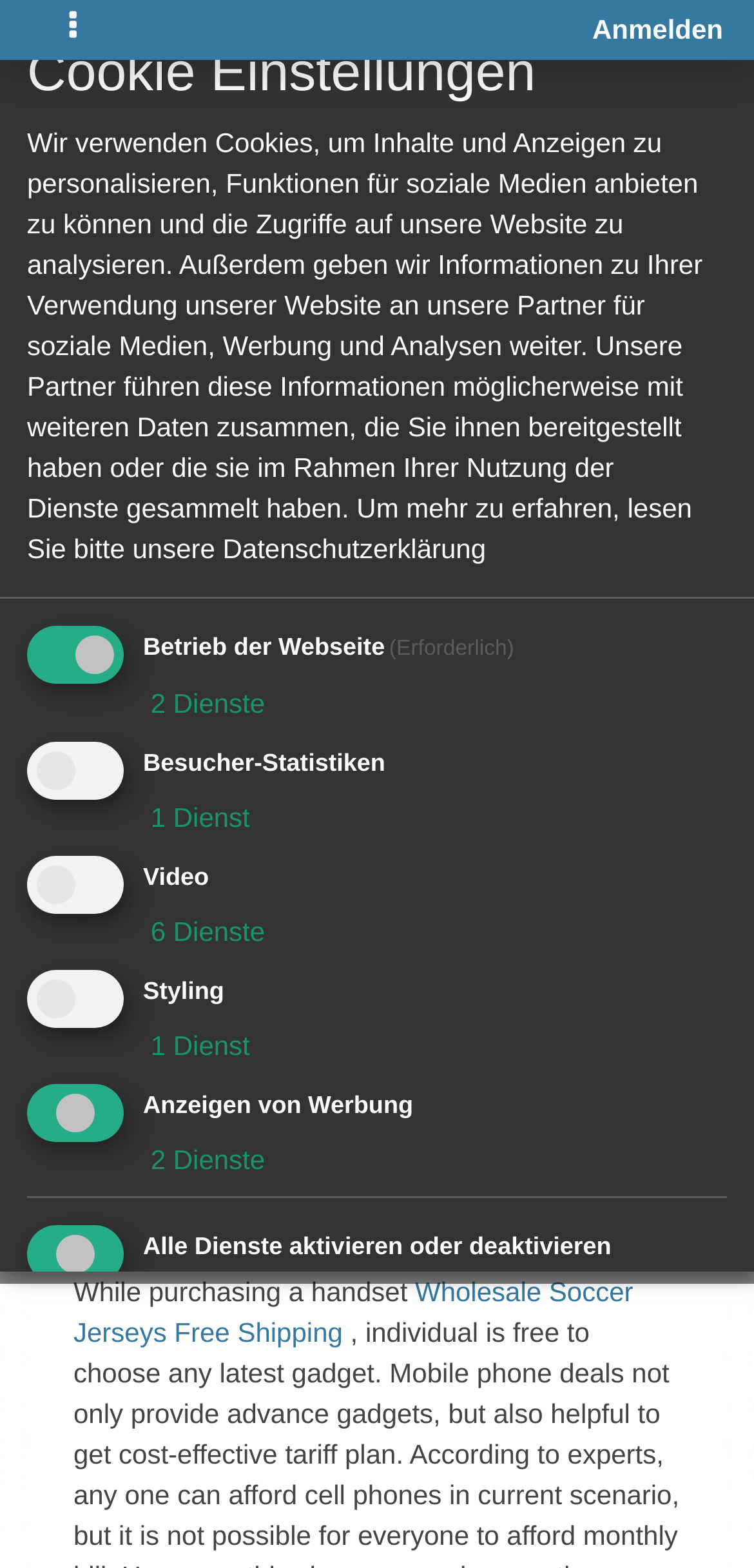Determine the bounding box coordinates of the UI element described by: "parent_node: Anzeigen von Werbung aria-describedby="purpose-item-advertising-description"".

[0.036, 0.691, 0.164, 0.728]